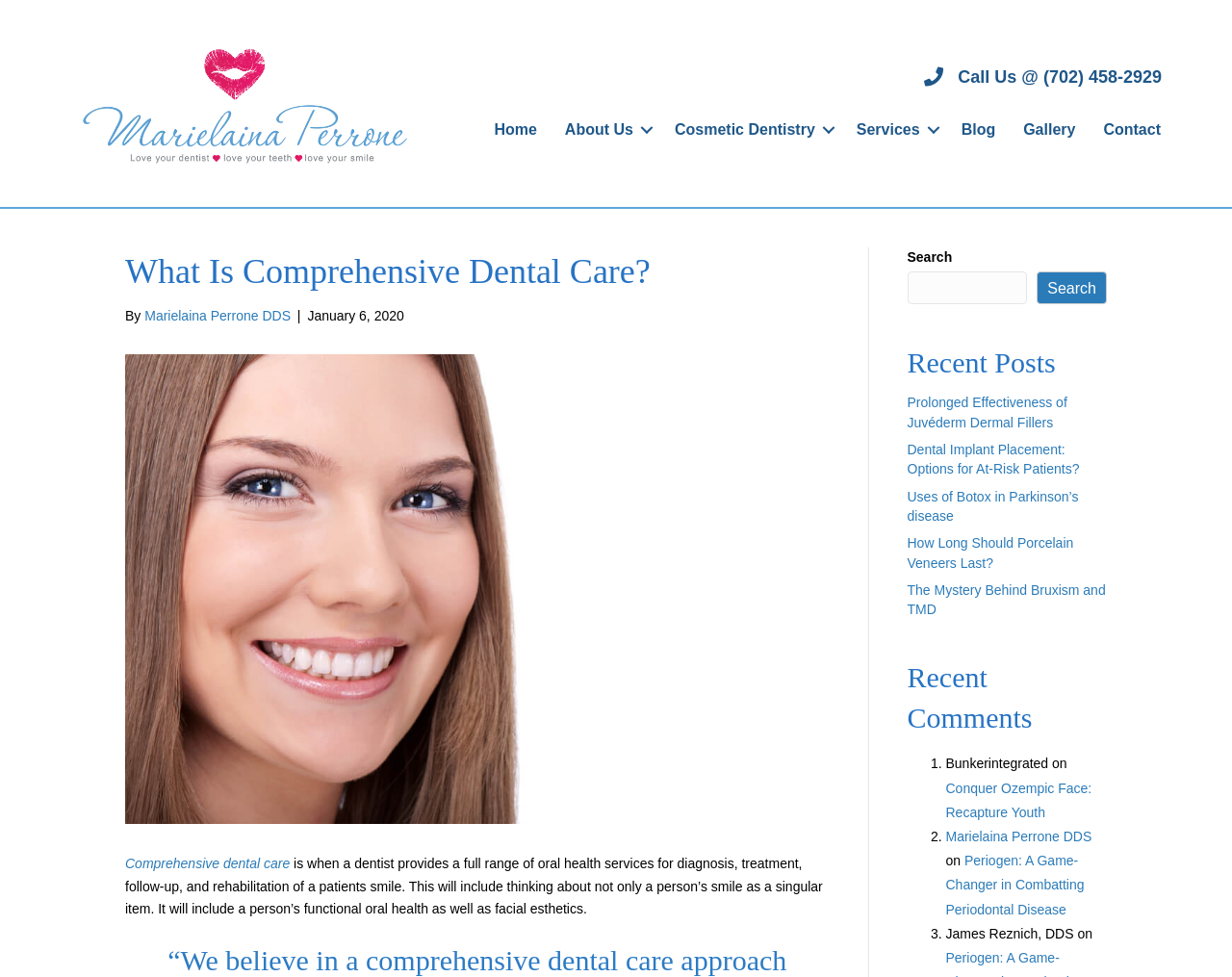Determine the bounding box coordinates of the clickable element to complete this instruction: "Navigate to the Home page". Provide the coordinates in the format of four float numbers between 0 and 1, [left, top, right, bottom].

[0.39, 0.112, 0.447, 0.155]